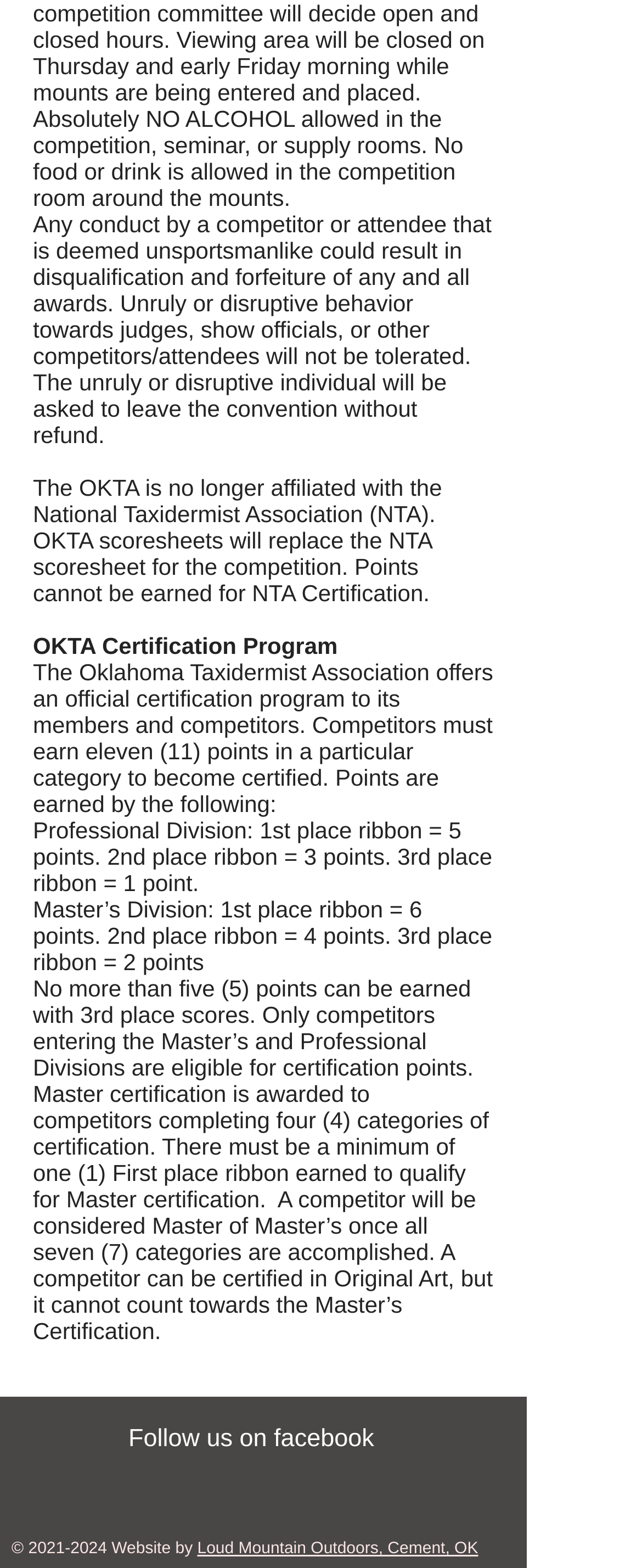Who designed the website?
Ensure your answer is thorough and detailed.

The webpage footer contains the text 'Website by Loud Mountain Outdoors, Cement, OK', indicating that the website was designed by Loud Mountain Outdoors.